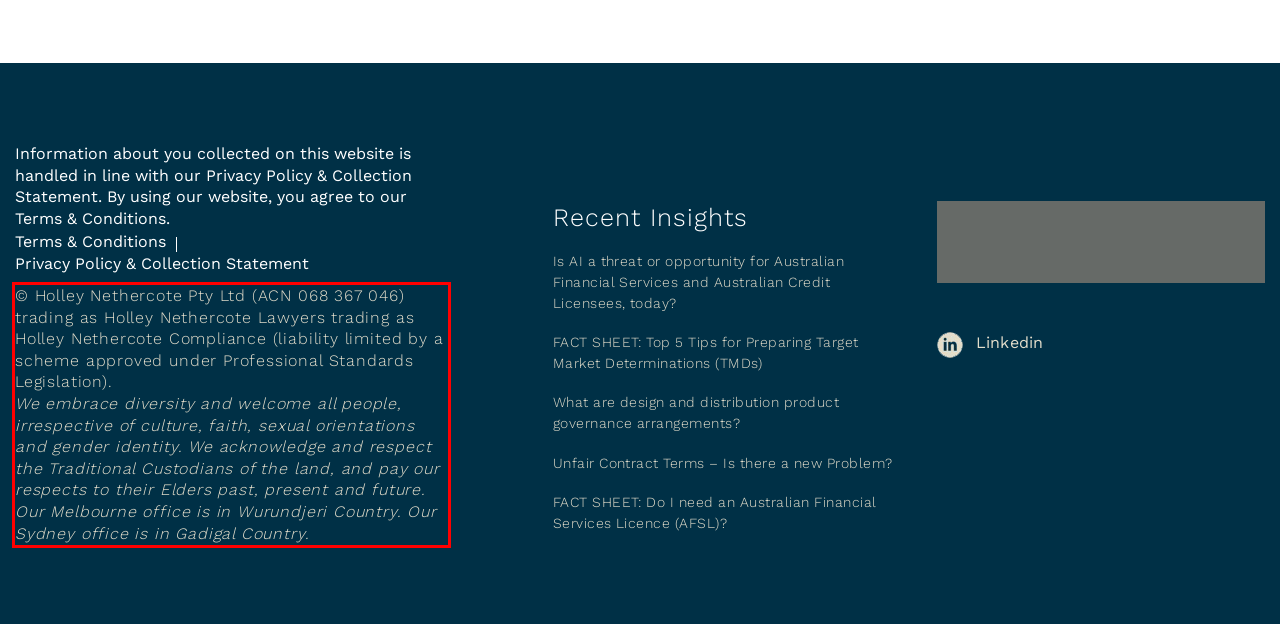Given the screenshot of the webpage, identify the red bounding box, and recognize the text content inside that red bounding box.

© Holley Nethercote Pty Ltd (ACN 068 367 046) trading as Holley Nethercote Lawyers trading as Holley Nethercote Compliance (liability limited by a scheme approved under Professional Standards Legislation). We embrace diversity and welcome all people, irrespective of culture, faith, sexual orientations and gender identity. We acknowledge and respect the Traditional Custodians of the land, and pay our respects to their Elders past, present and future. Our Melbourne office is in Wurundjeri Country. Our Sydney office is in Gadigal Country.